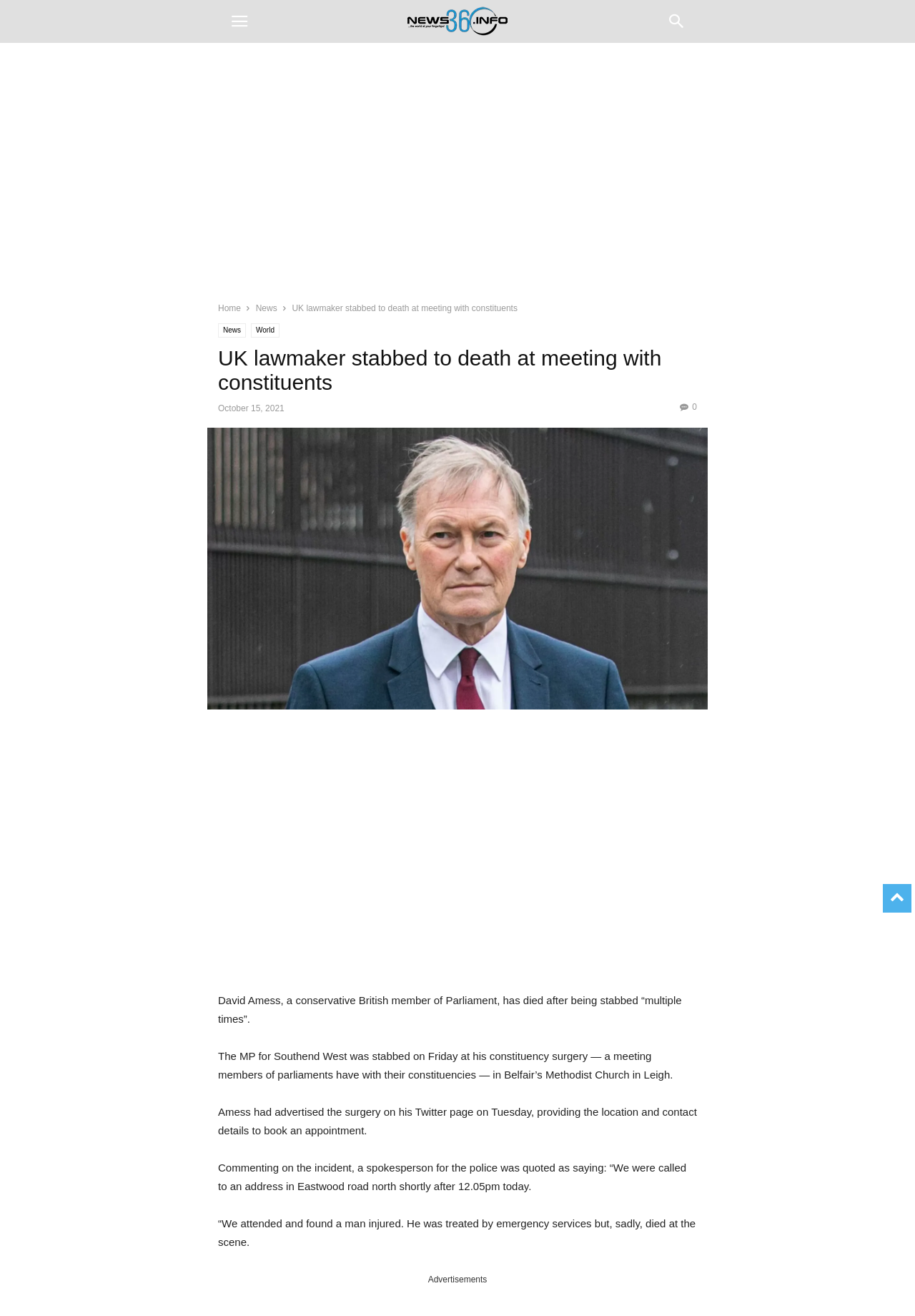Find the bounding box coordinates for the area that must be clicked to perform this action: "View posts about Hurricane Ian".

None